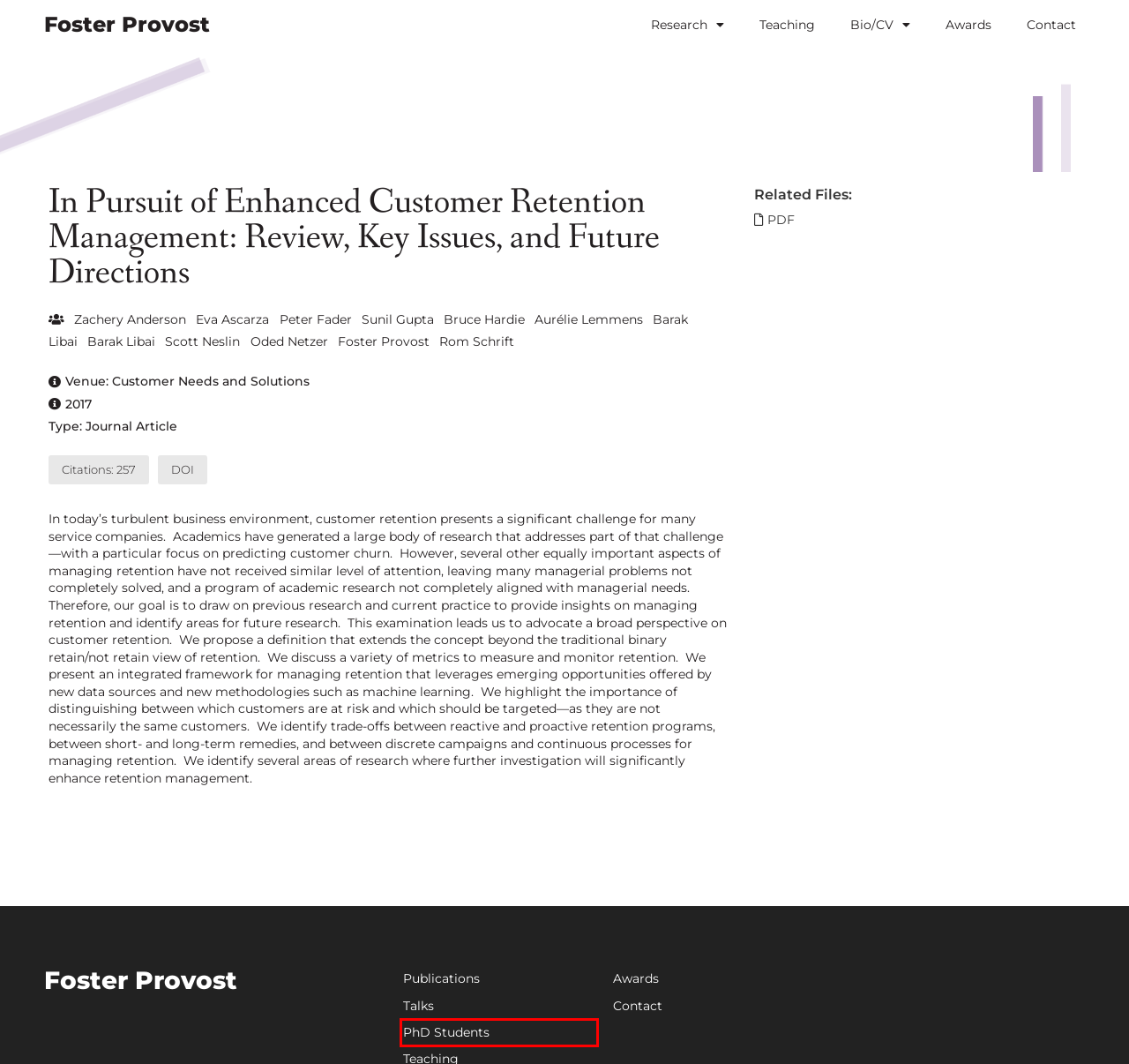You are provided a screenshot of a webpage featuring a red bounding box around a UI element. Choose the webpage description that most accurately represents the new webpage after clicking the element within the red bounding box. Here are the candidates:
A. Talks - Foster Provost
B. Contact - Foster Provost
C. Foster Provost - Foster Provost
D. Short Bio - Foster Provost
E. PhD Students - Foster Provost
F. Awards - Foster Provost
G. Publications - Foster Provost
H. Teaching - Foster Provost

E